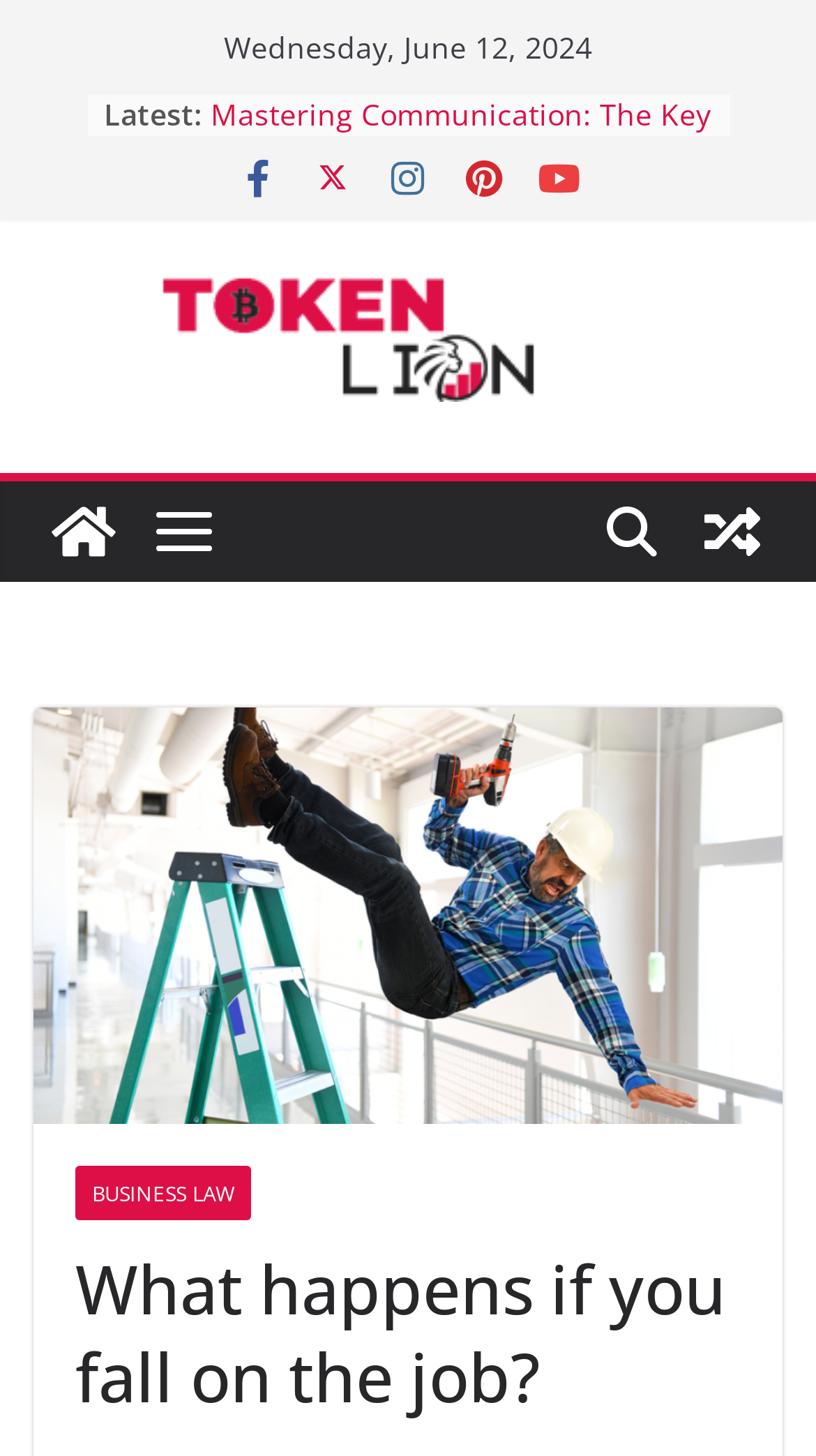Locate the bounding box of the UI element defined by this description: "Business Law". The coordinates should be given as four float numbers between 0 and 1, formatted as [left, top, right, bottom].

[0.092, 0.801, 0.308, 0.838]